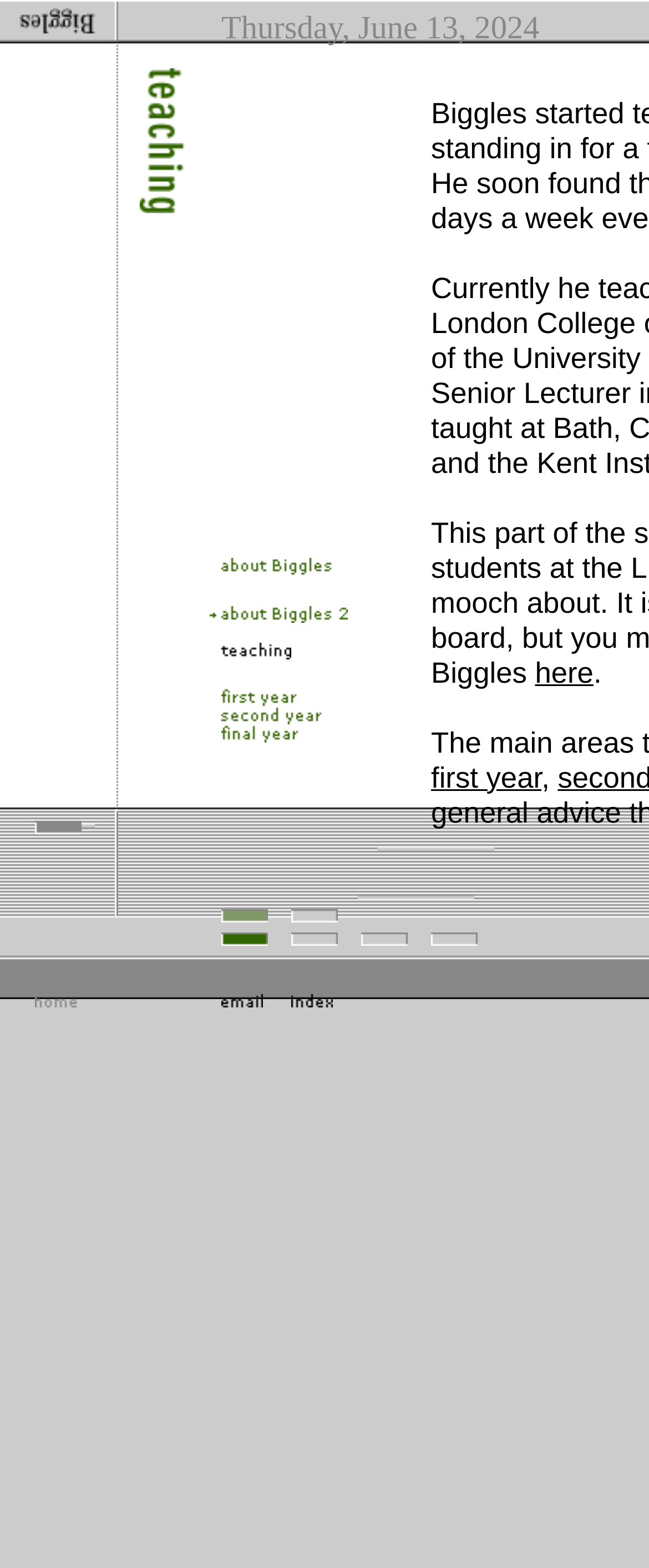Please find the bounding box coordinates of the element that you should click to achieve the following instruction: "view teaching information". The coordinates should be presented as four float numbers between 0 and 1: [left, top, right, bottom].

[0.215, 0.044, 0.285, 0.136]